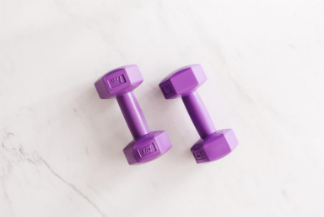Provide an in-depth description of the image.

This image features a pair of vibrant purple dumbbells, positioned side by side on a light-colored marble surface. The dumbbells, specifically designed for strength training, emphasize a stylish and functional approach to exercise. Their colorful design adds a touch of energy, making them not just tools for fitness, but also attractive elements for a home gym setup. This representation aligns well with the topic of effective exercises for shaping and slimming the body, promoting an engaging and motivating workout environment.